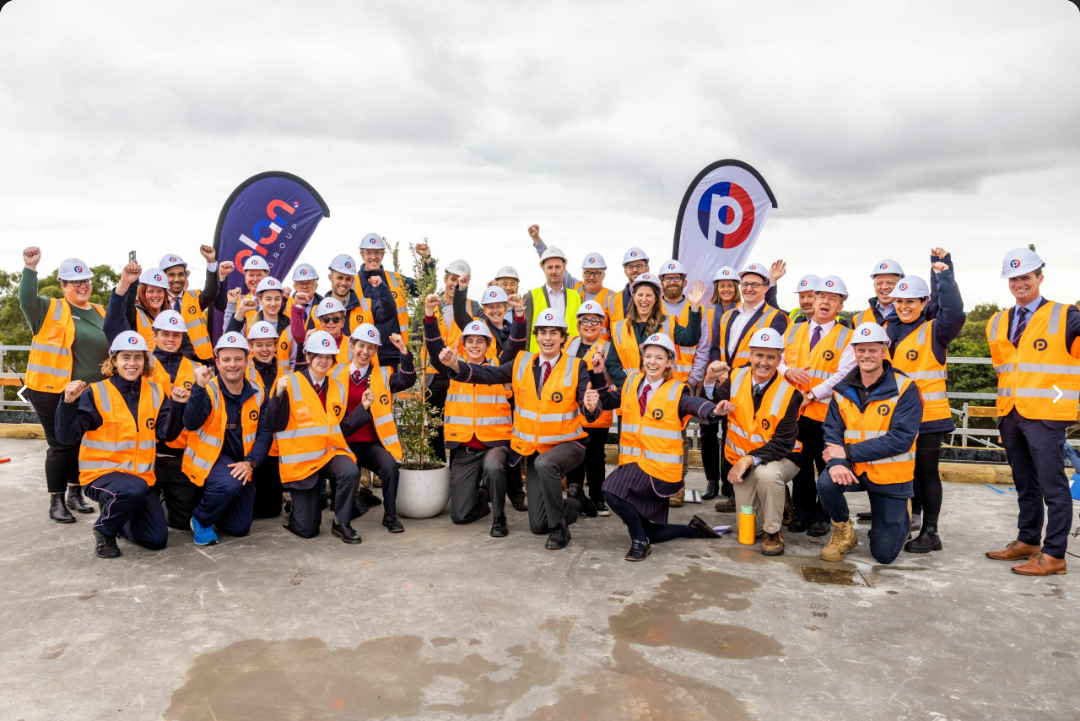Could you please study the image and provide a detailed answer to the question:
What is the significance of the olive tree?

According to the caption, the olive tree is planted in the center, symbolizing growth and new beginnings. This suggests that the tree is a symbol of the project's progress and the new opportunities it will bring.